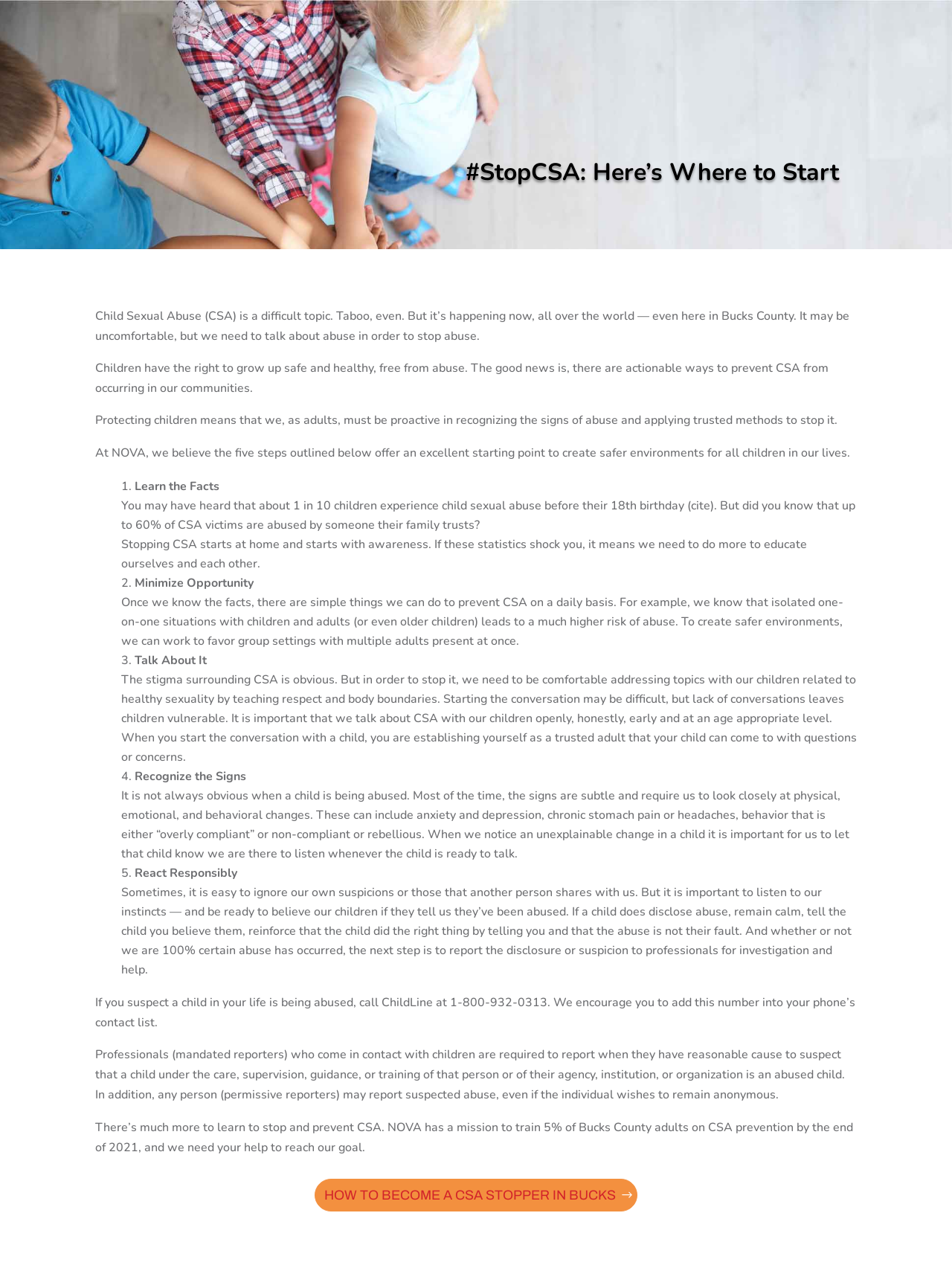How many adults in Bucks County does NOVA aim to train on CSA prevention by the end of 2021?
Based on the screenshot, respond with a single word or phrase.

5% of Bucks County adults